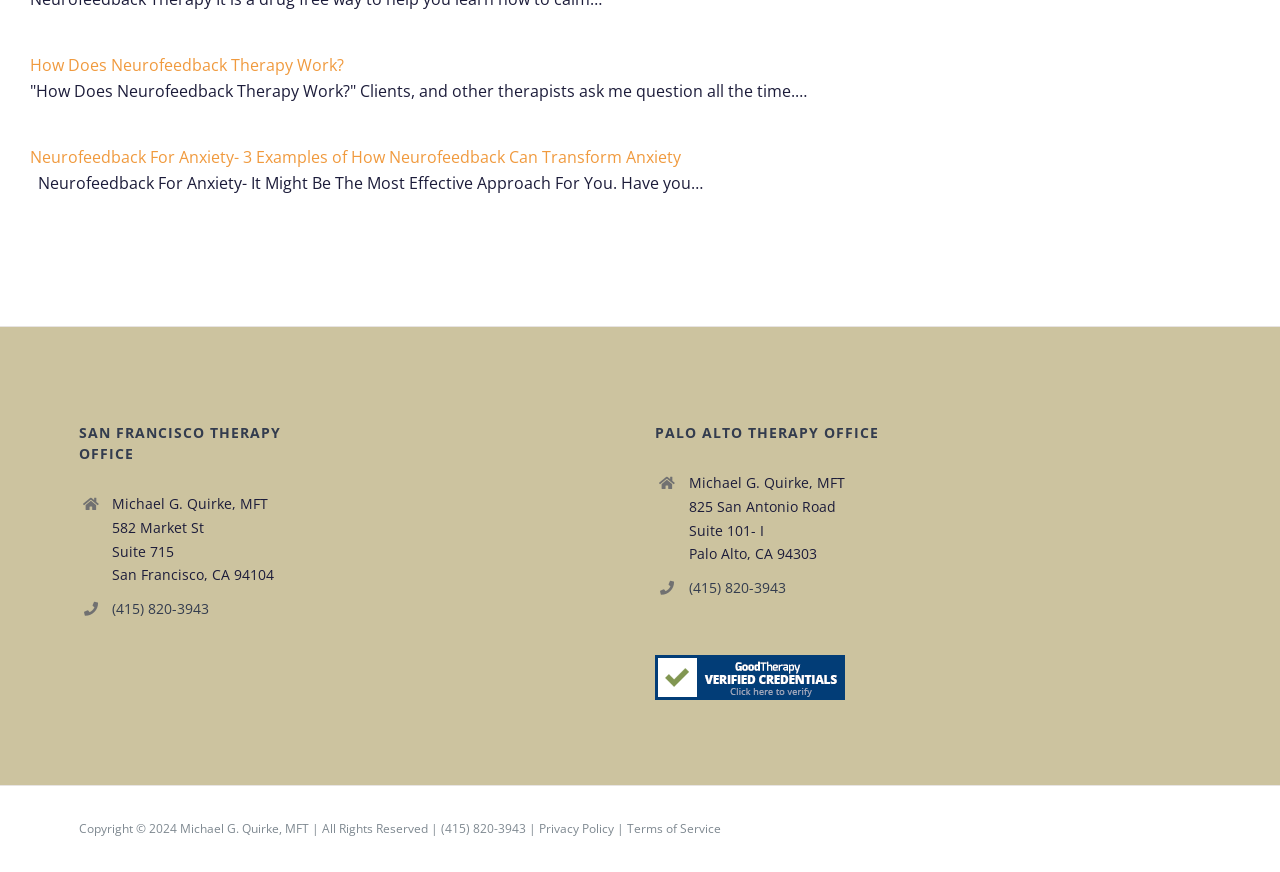Please analyze the image and give a detailed answer to the question:
What is the phone number of the therapist?

The phone number of the therapist can be found in the 'SAN FRANCISCO THERAPY OFFICE' and 'PALO ALTO THERAPY OFFICE' sections, where it is listed as '(415) 820-3943'.